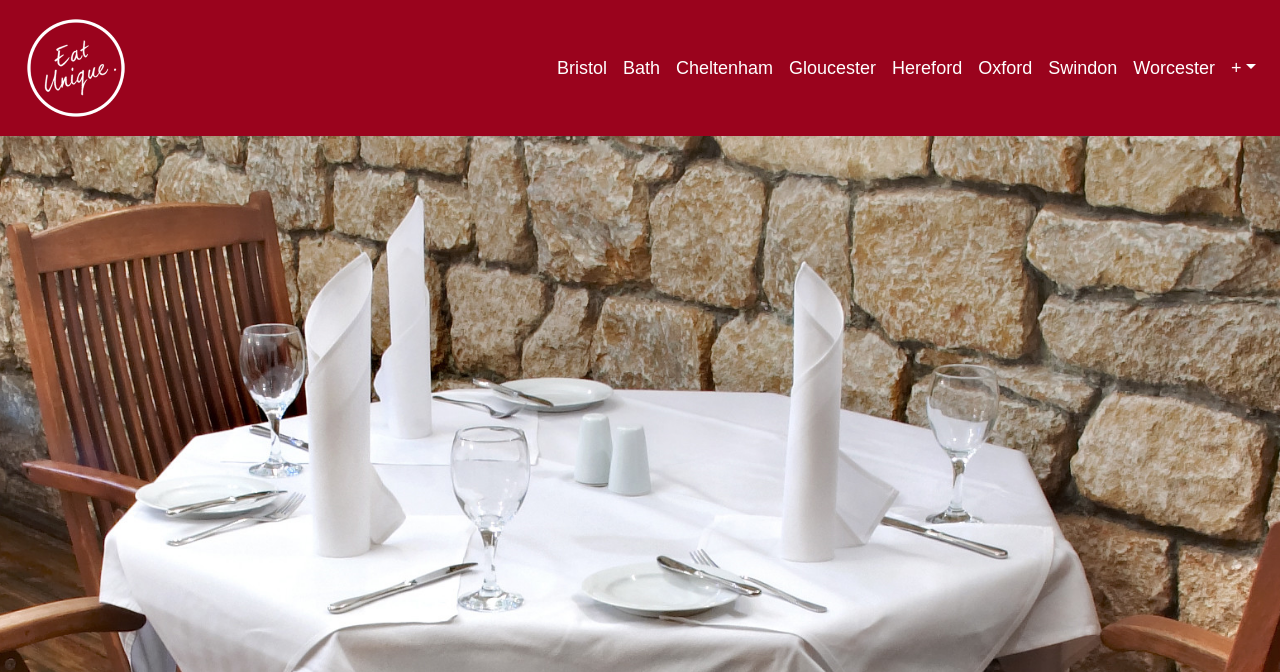Identify the bounding box of the UI component described as: "January 20, 2021".

None